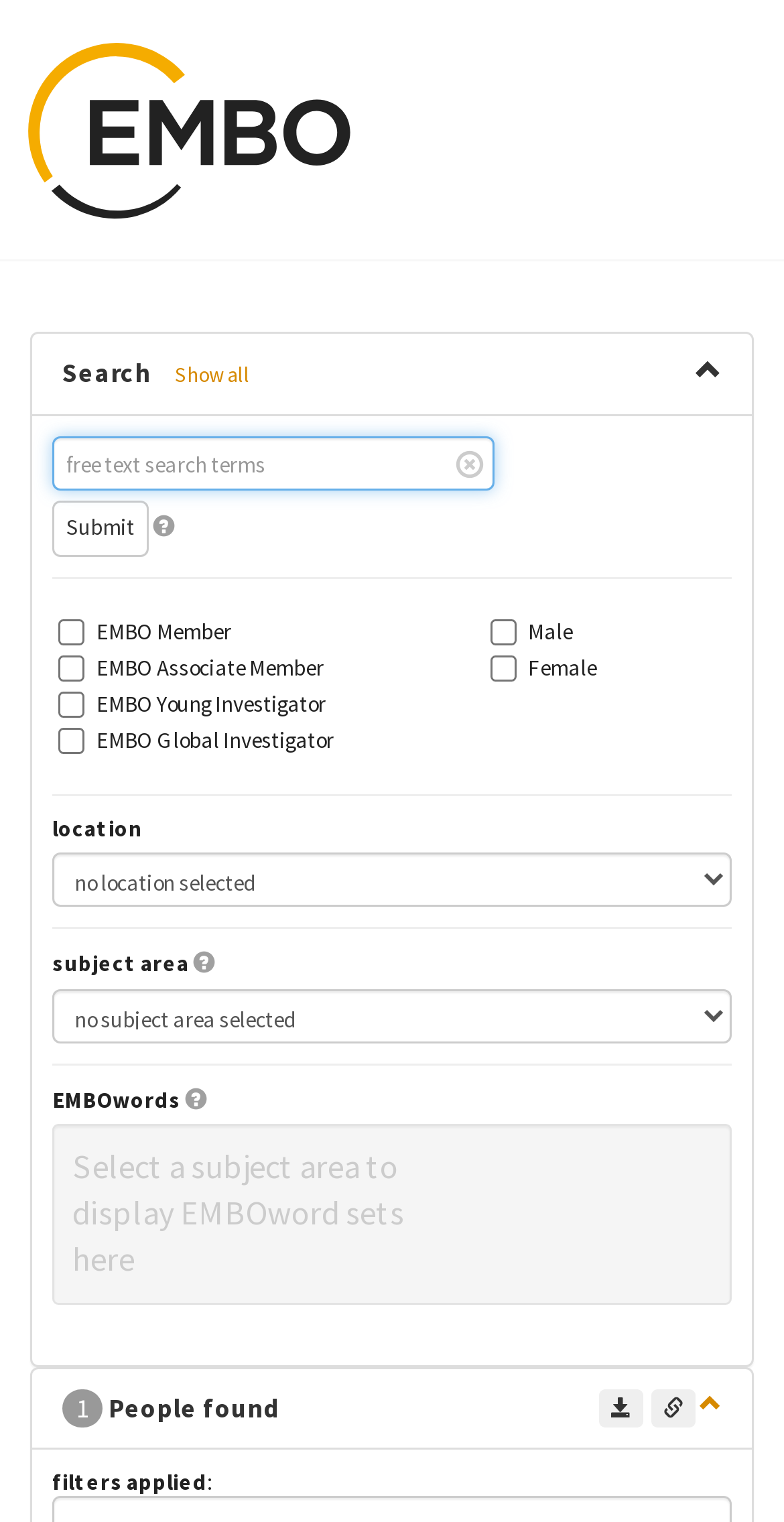Please identify the bounding box coordinates of the element I should click to complete this instruction: 'Download the result set as a csv file'. The coordinates should be given as four float numbers between 0 and 1, like this: [left, top, right, bottom].

[0.764, 0.912, 0.821, 0.937]